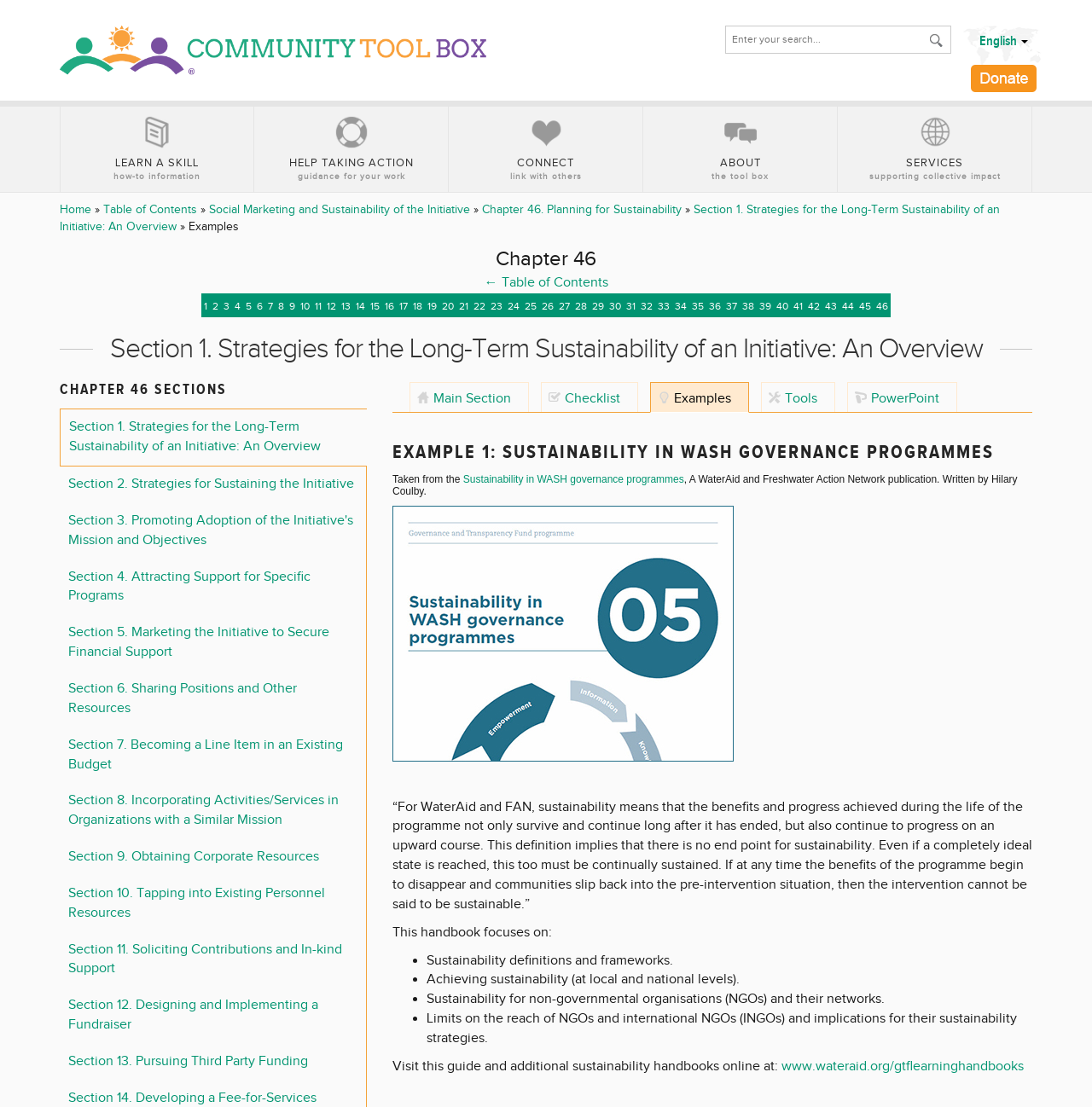Determine the main headline from the webpage and extract its text.

Section 1. Strategies for the Long-Term Sustainability of an Initiative: An Overview